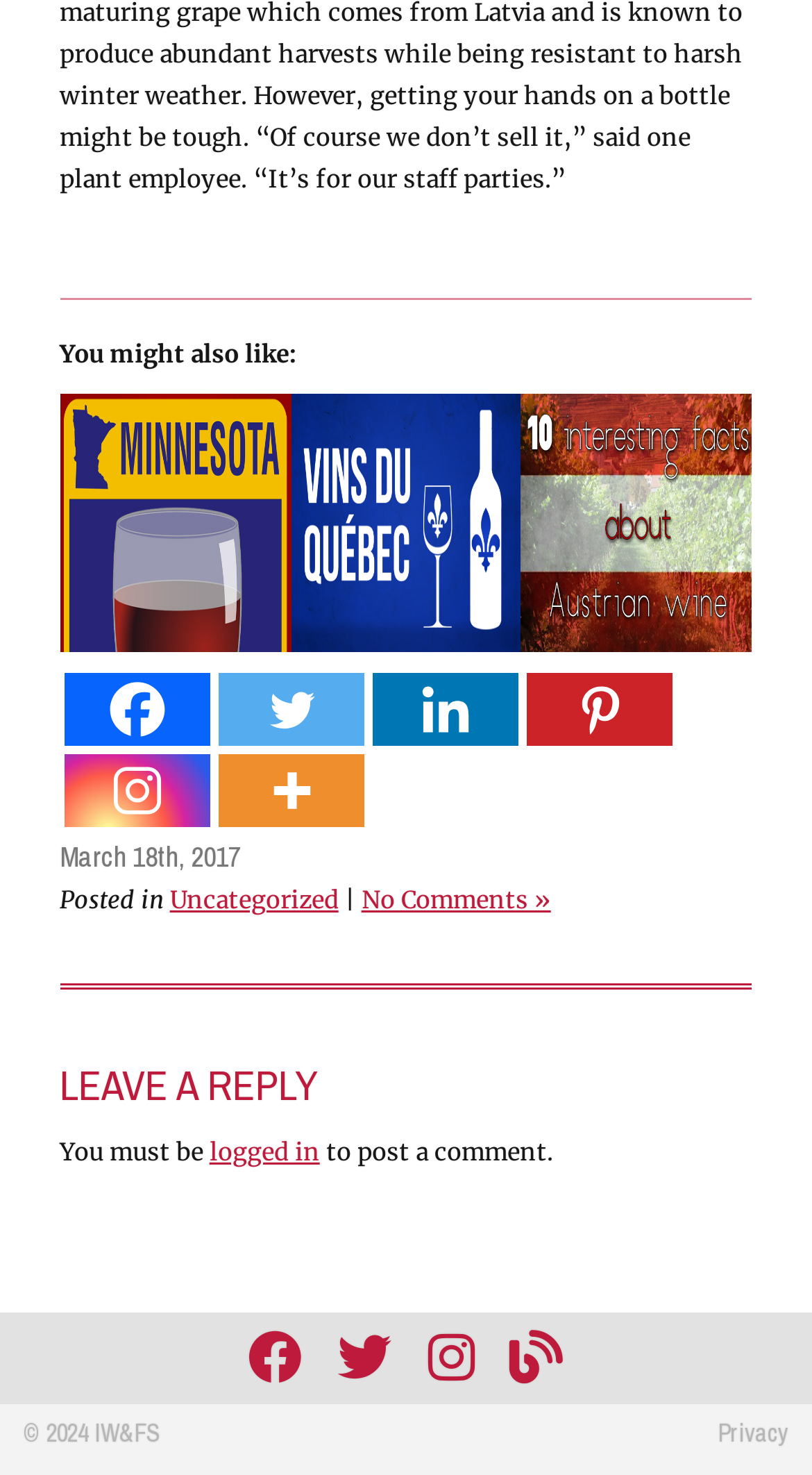Answer this question in one word or a short phrase: How many images are there in the 'You might also like' section?

3